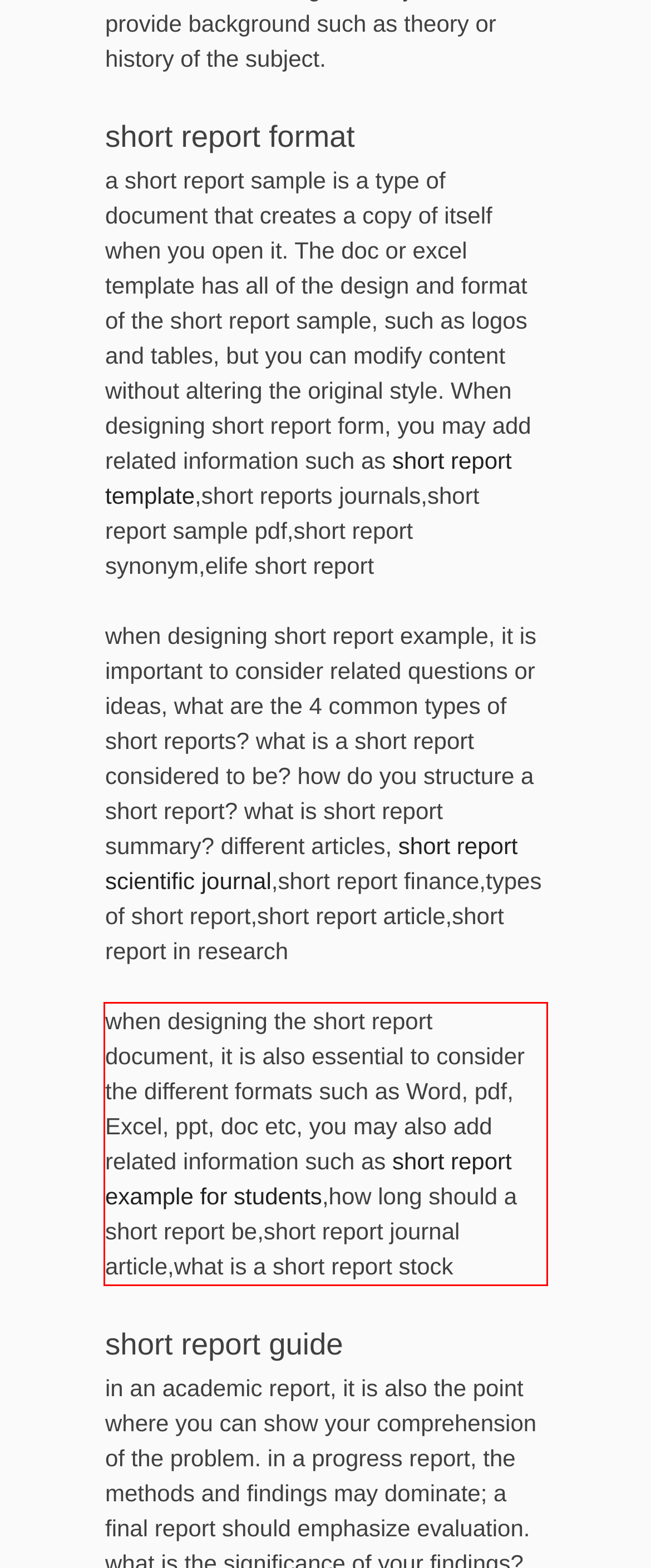Analyze the screenshot of the webpage and extract the text from the UI element that is inside the red bounding box.

when designing the short report document, it is also essential to consider the different formats such as Word, pdf, Excel, ppt, doc etc, you may also add related information such as short report example for students,how long should a short report be,short report journal article,what is a short report stock